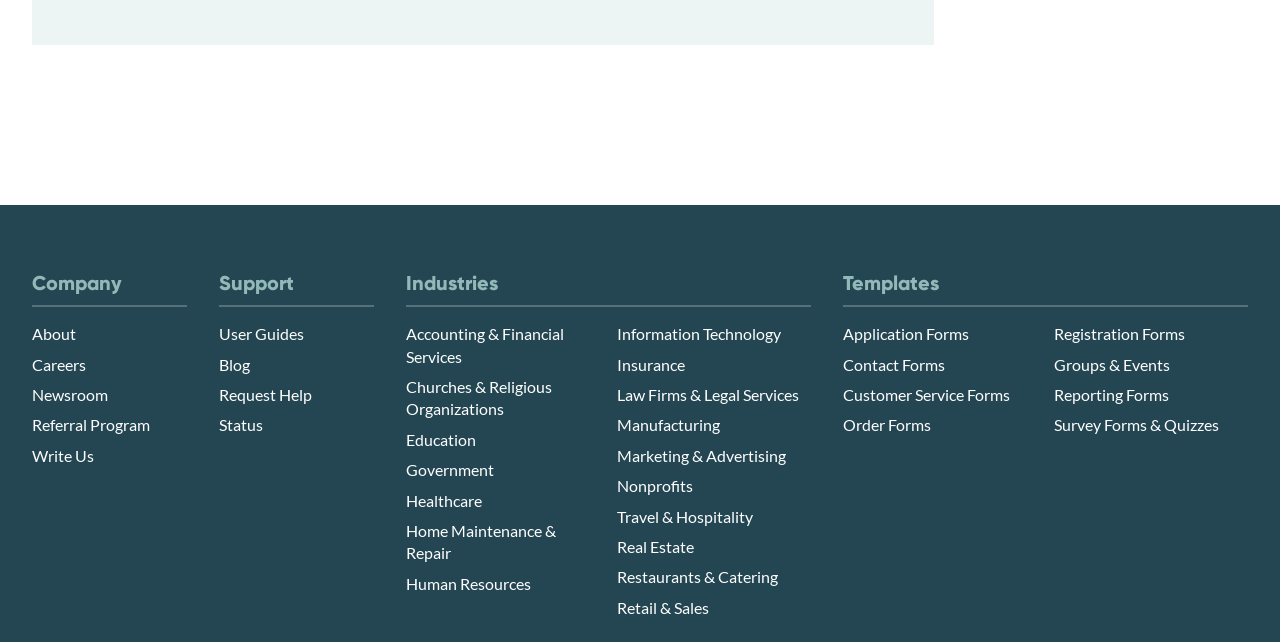From the element description: "Survey Forms & Quizzes", extract the bounding box coordinates of the UI element. The coordinates should be expressed as four float numbers between 0 and 1, in the order [left, top, right, bottom].

[0.823, 0.647, 0.952, 0.677]